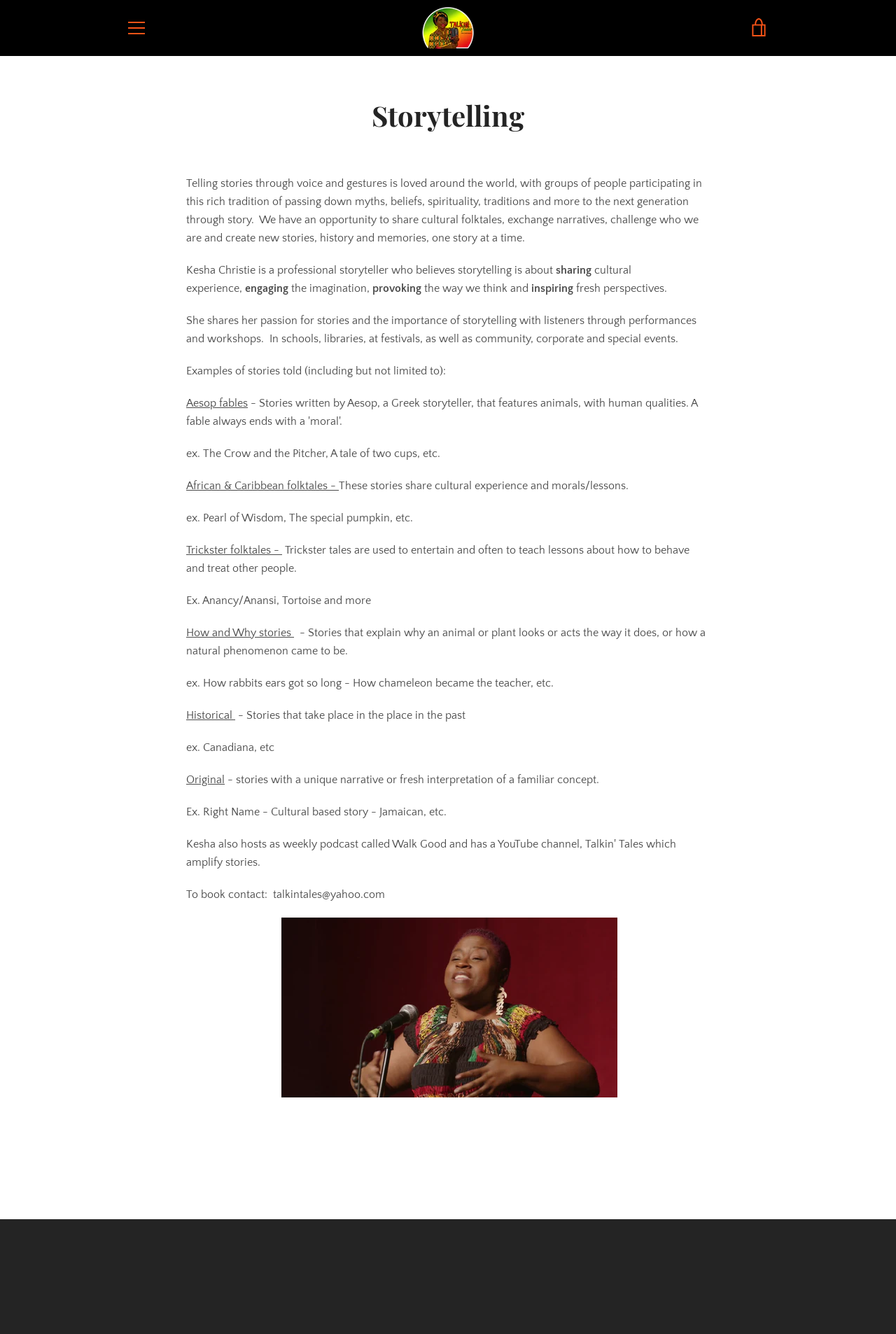Can you show the bounding box coordinates of the region to click on to complete the task described in the instruction: "Search the website"?

[0.141, 0.524, 0.18, 0.531]